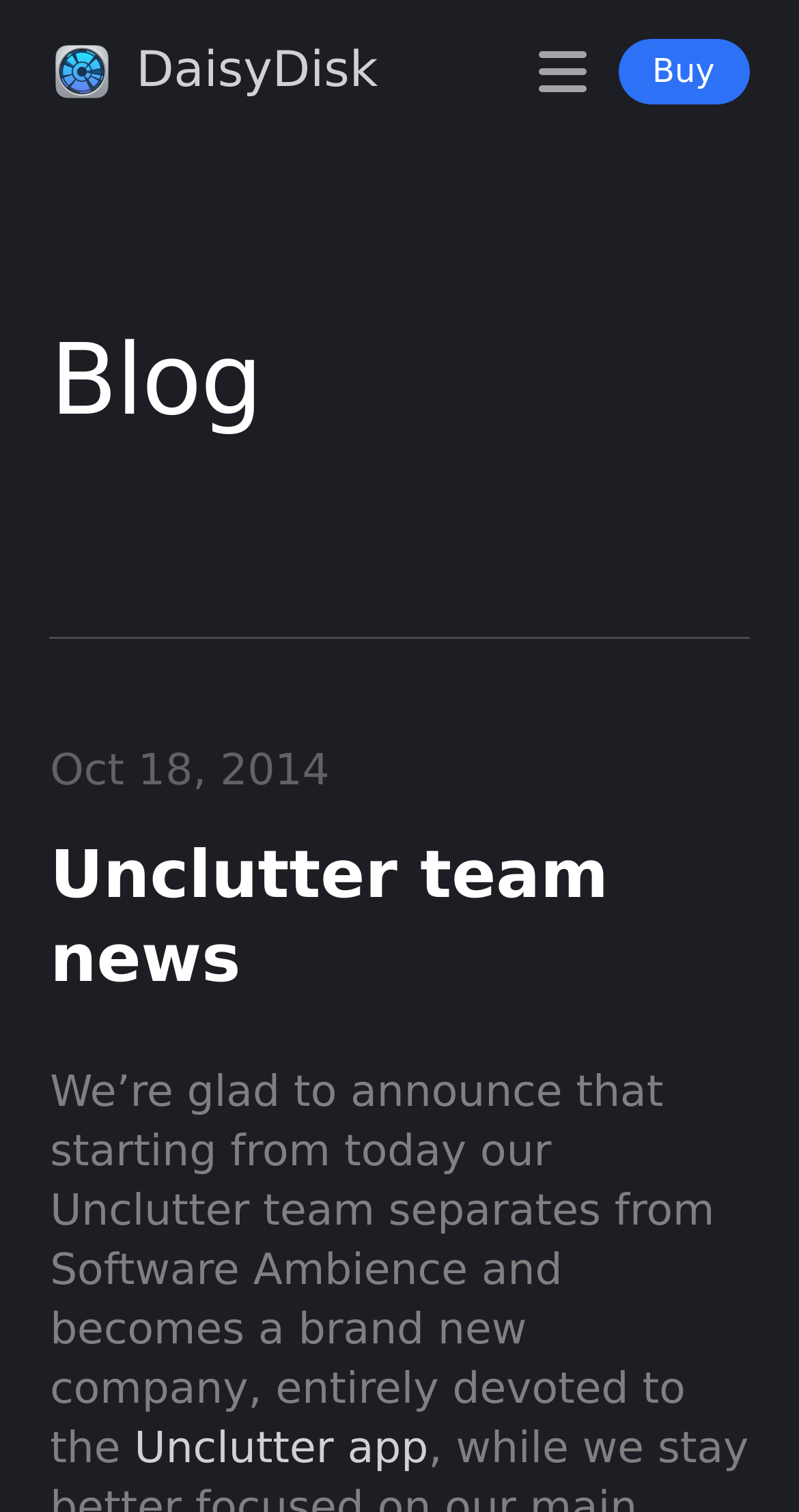Craft a detailed narrative of the webpage's structure and content.

The webpage appears to be a blog post from the Unclutter team, with a title "Unclutter team news" and a date "Oct 18, 2014". At the top left corner, there is a DaisyDisk icon, accompanied by a link to DaisyDisk. To the right of the icon, there is a link to the blog's main page. Further to the right, there is a small image, followed by a "Buy" button.

The main content of the blog post is a heading "Unclutter team news" with a brief announcement about the Unclutter team separating from Software Ambience and becoming a new company. The text is divided into two paragraphs, with a link to the Unclutter app in the second paragraph.